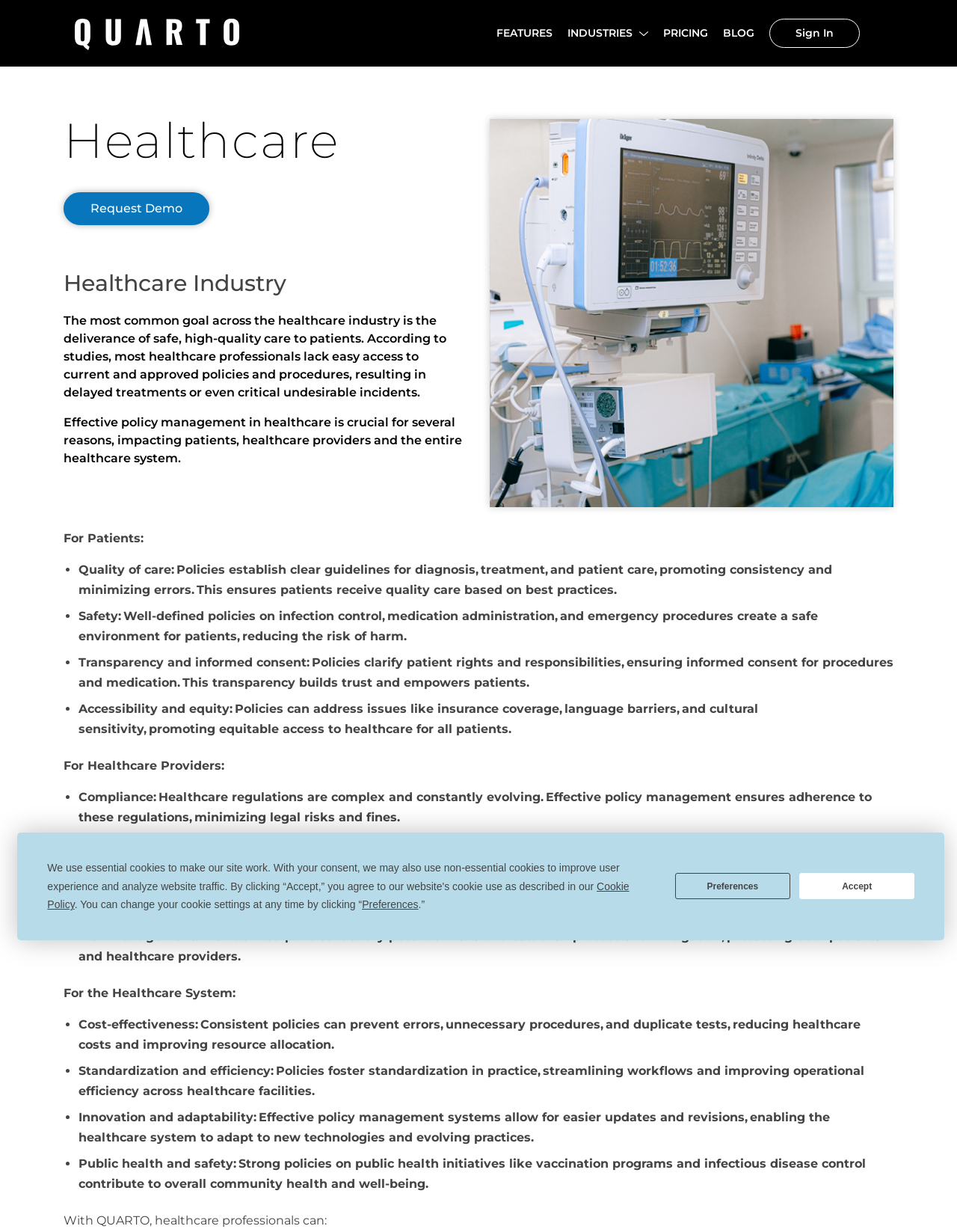Pinpoint the bounding box coordinates of the clickable area needed to execute the instruction: "Inspect deprecated function details". The coordinates should be specified as four float numbers between 0 and 1, i.e., [left, top, right, bottom].

None